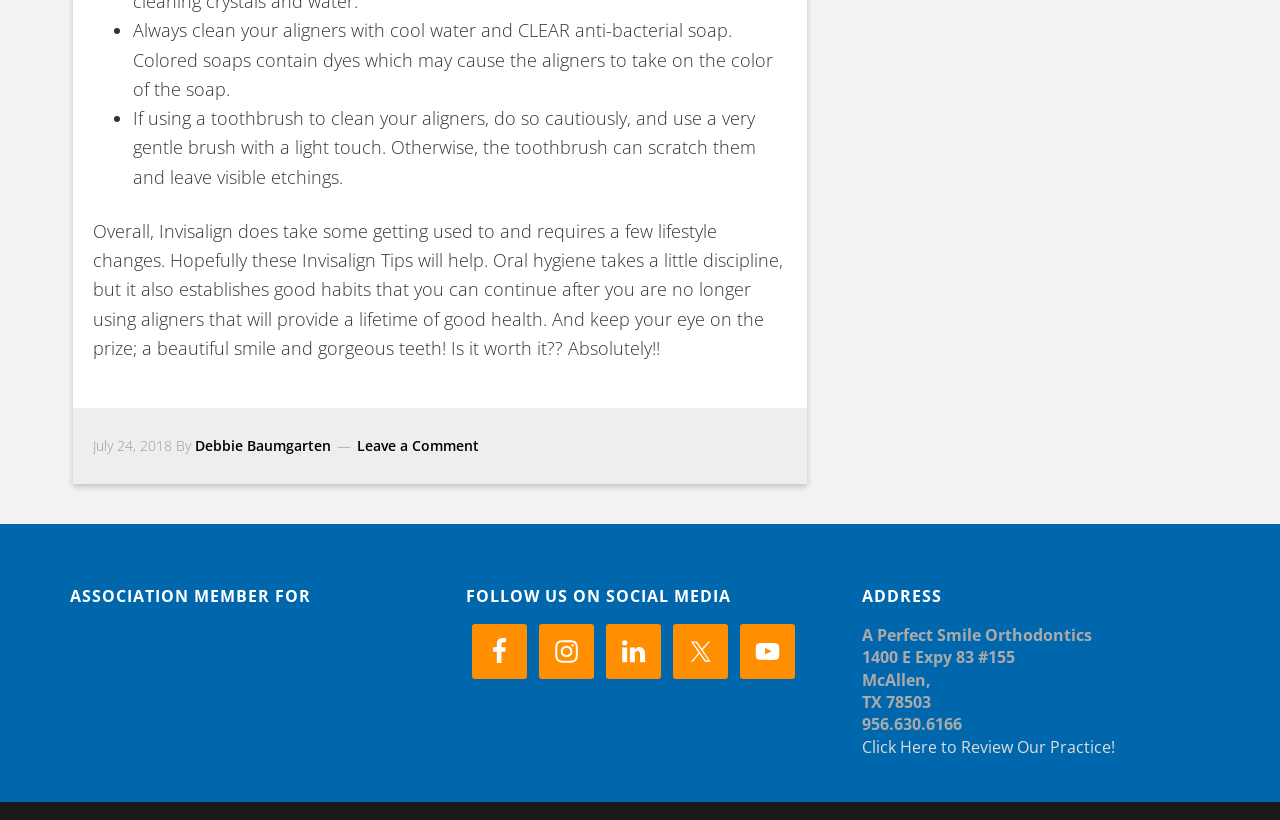Determine the bounding box for the described UI element: "Debbie Baumgarten".

[0.152, 0.532, 0.259, 0.555]